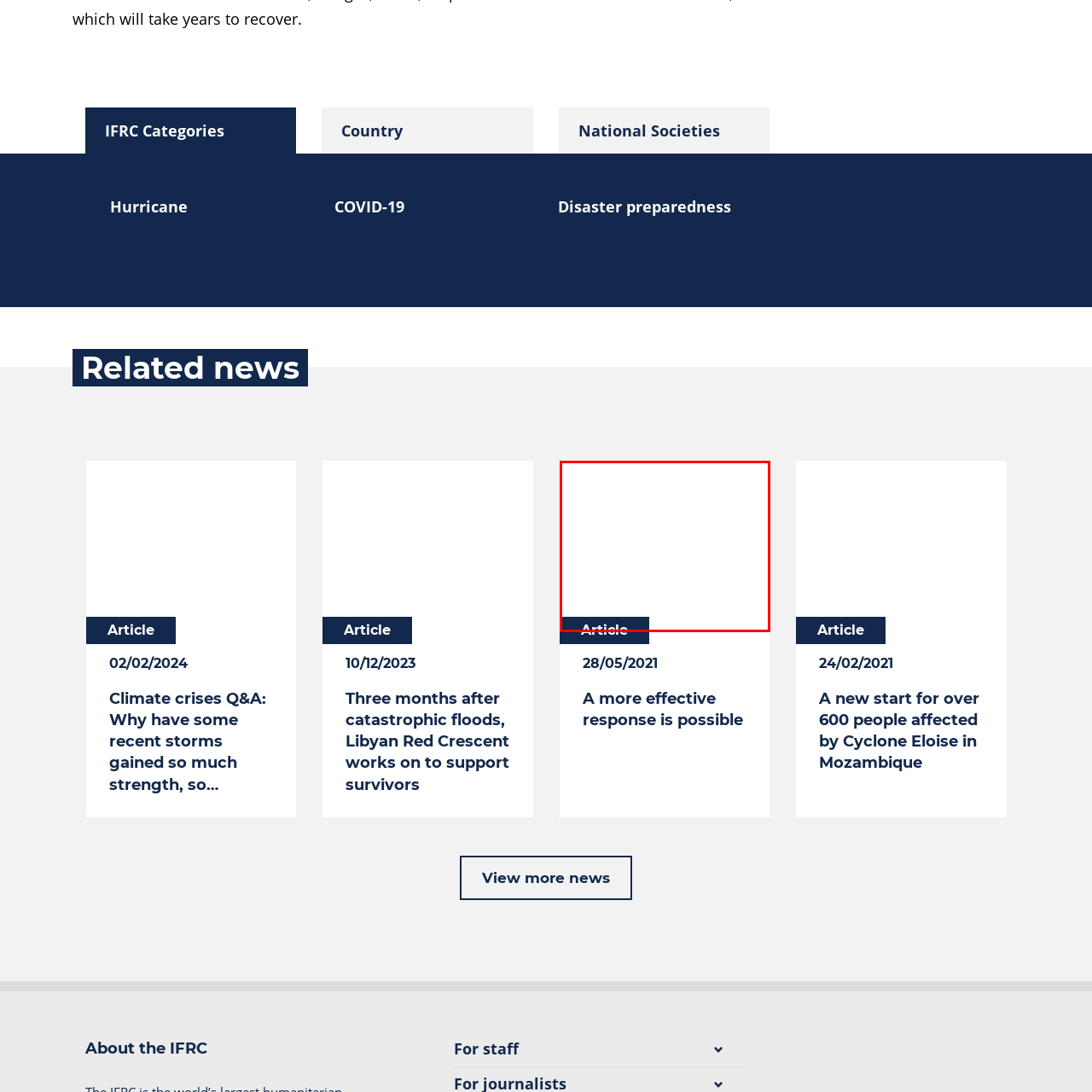Concentrate on the image highlighted by the red boundary and deliver a detailed answer to the following question, using the information from the image:
What is the broader context of the article?

The article is part of a broader collection of related news, contributing to the discourse on climate crises and their impact on communities, which implies that the article is situated within the context of climate crises and their humanitarian implications.